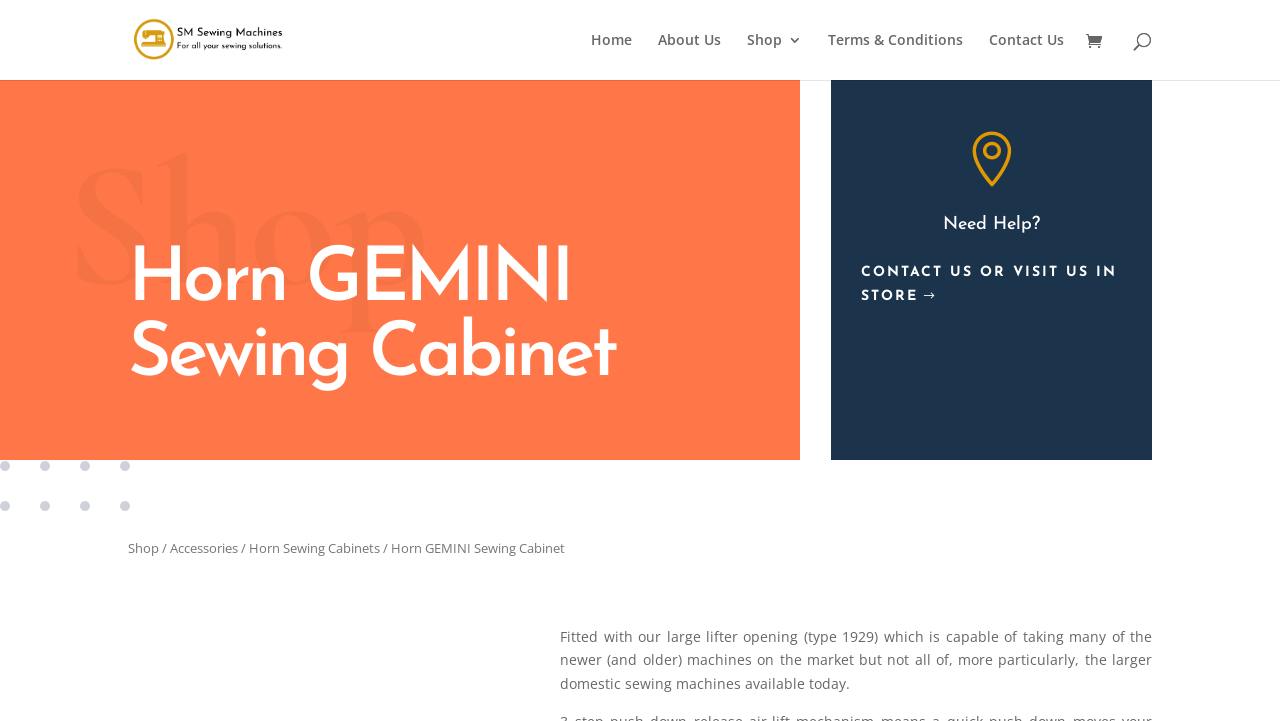Please give the bounding box coordinates of the area that should be clicked to fulfill the following instruction: "contact us". The coordinates should be in the format of four float numbers from 0 to 1, i.e., [left, top, right, bottom].

[0.773, 0.046, 0.831, 0.111]